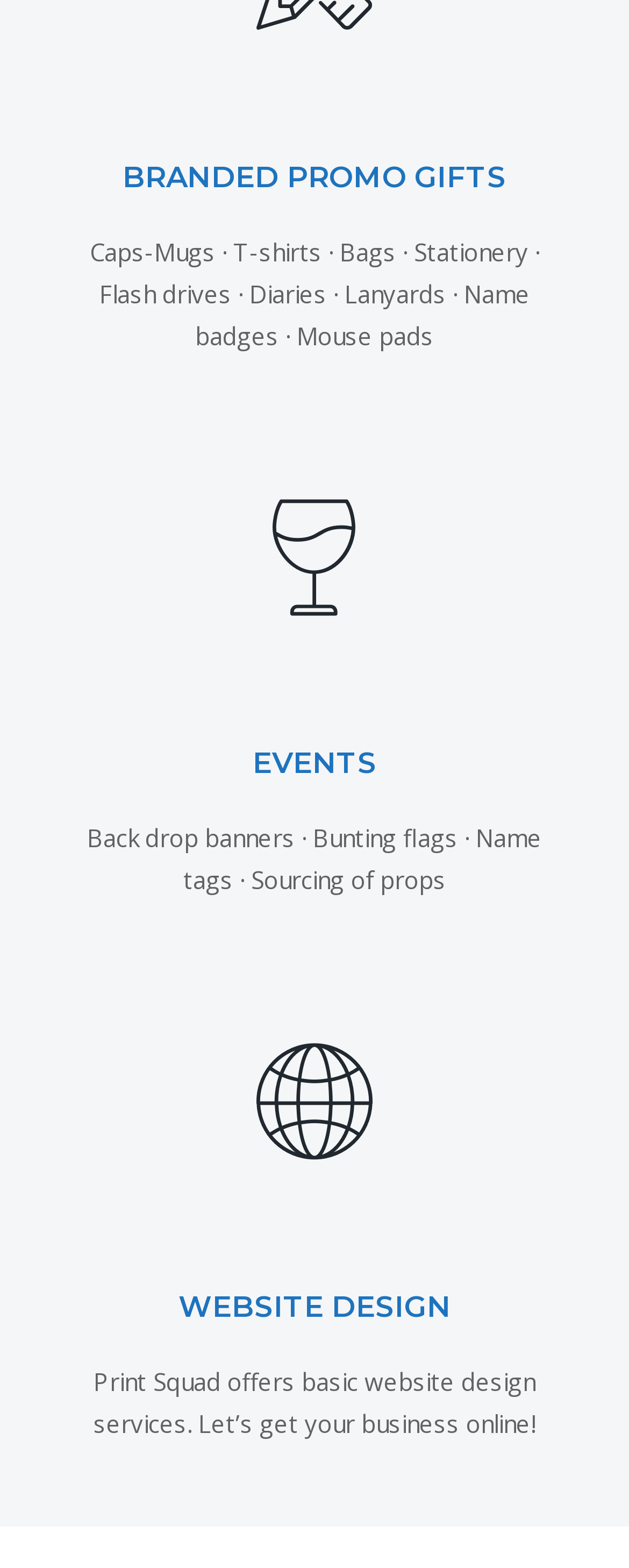Answer with a single word or phrase: 
What is the purpose of the website design service?

Get business online